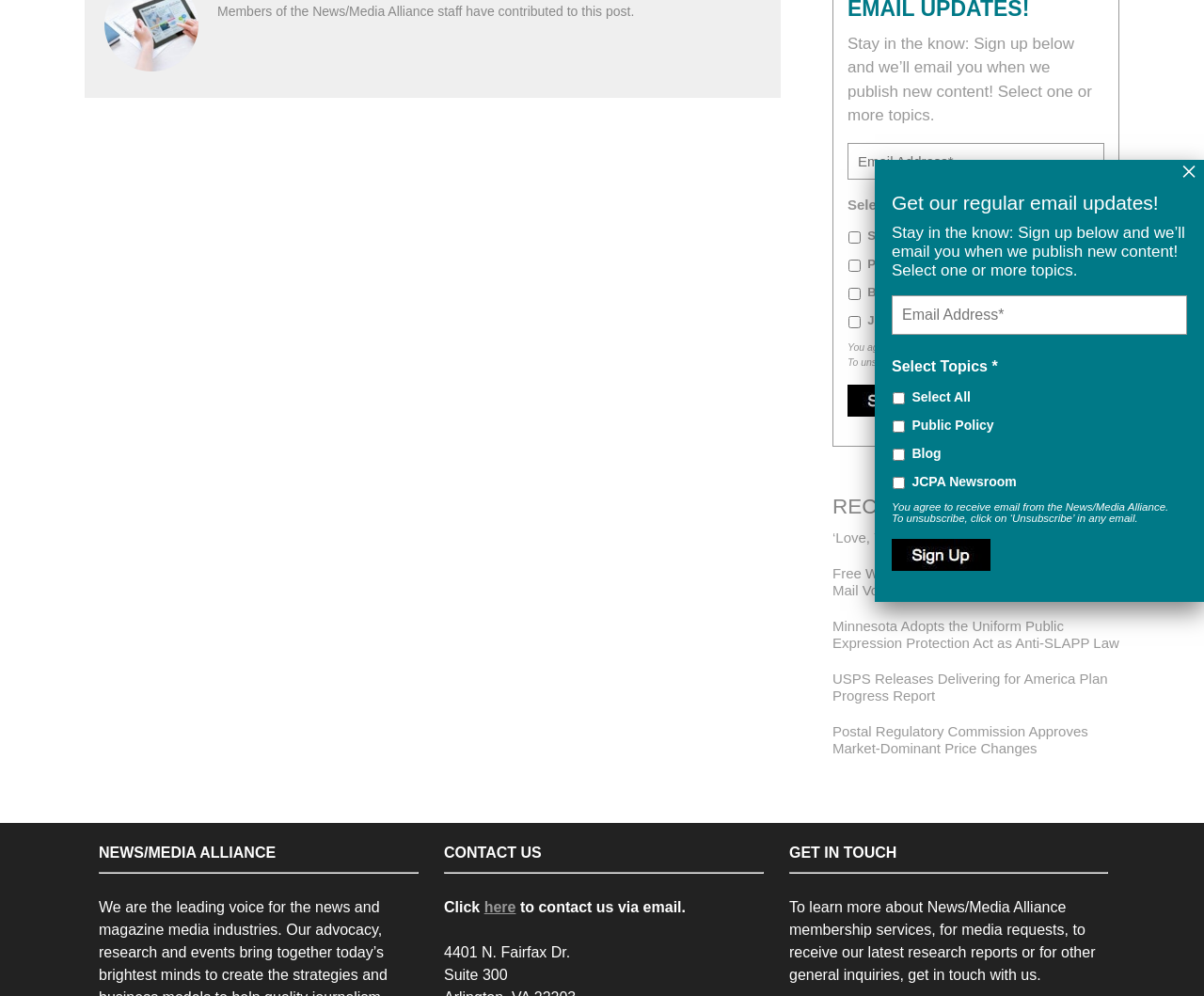Given the element description here, specify the bounding box coordinates of the corresponding UI element in the format (top-left x, top-left y, bottom-right x, bottom-right y). All values must be between 0 and 1.

[0.402, 0.903, 0.428, 0.919]